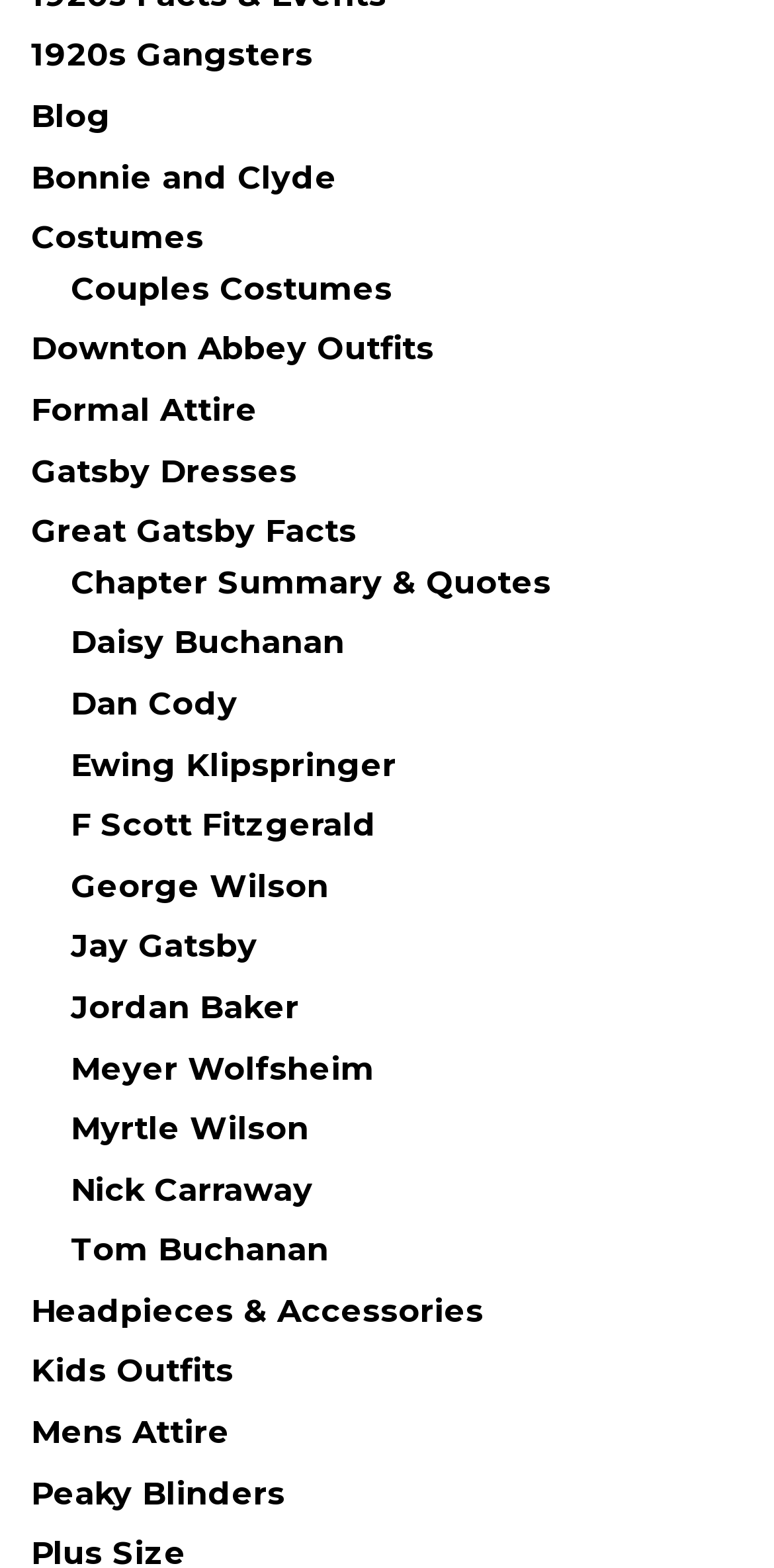Please answer the following question using a single word or phrase: 
What is the first costume category?

1920s Gangsters